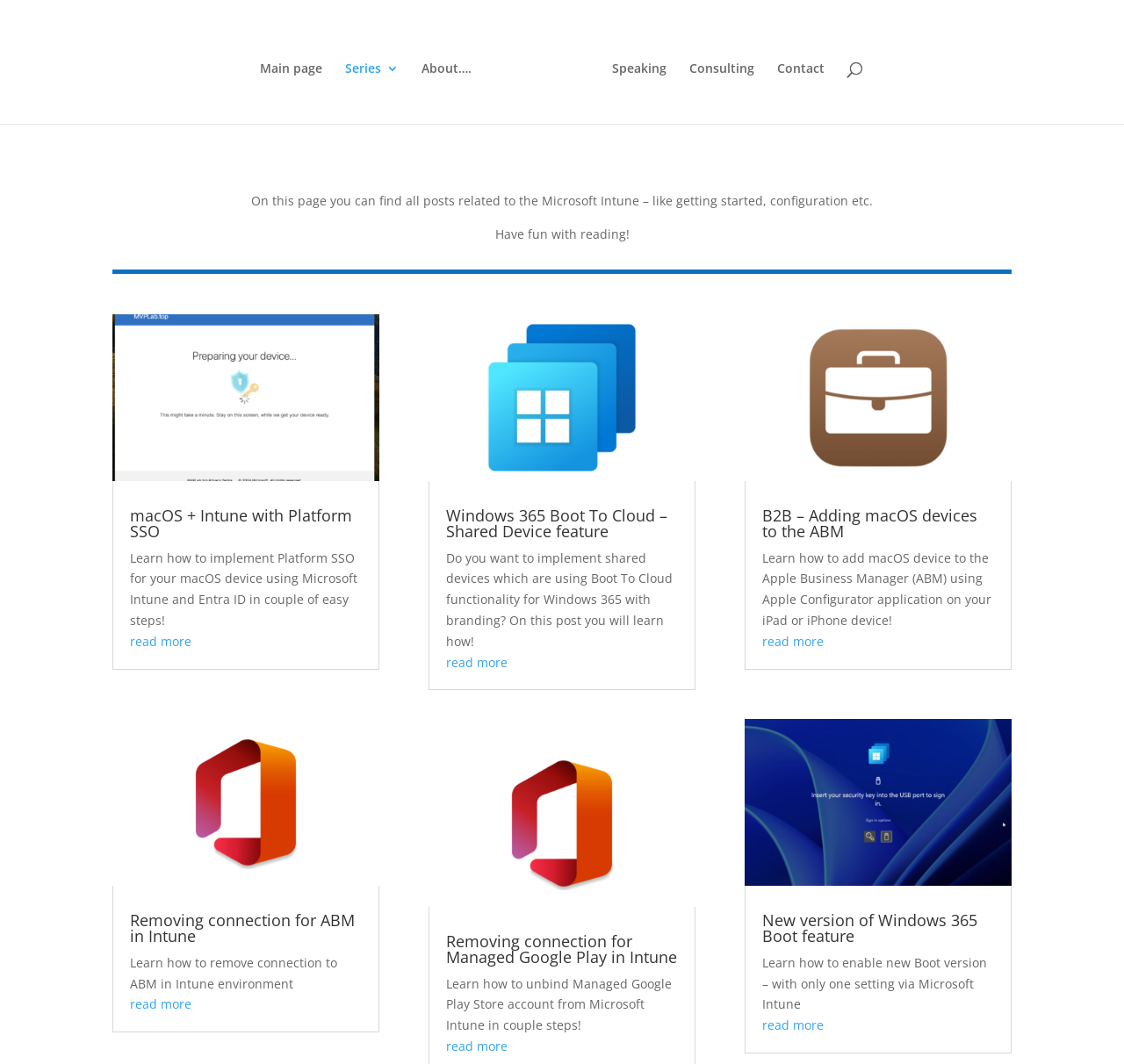Locate the bounding box coordinates of the clickable area to execute the instruction: "Check the 'B2B – Adding macOS devices to the ABM' post". Provide the coordinates as four float numbers between 0 and 1, represented as [left, top, right, bottom].

[0.663, 0.295, 0.9, 0.452]